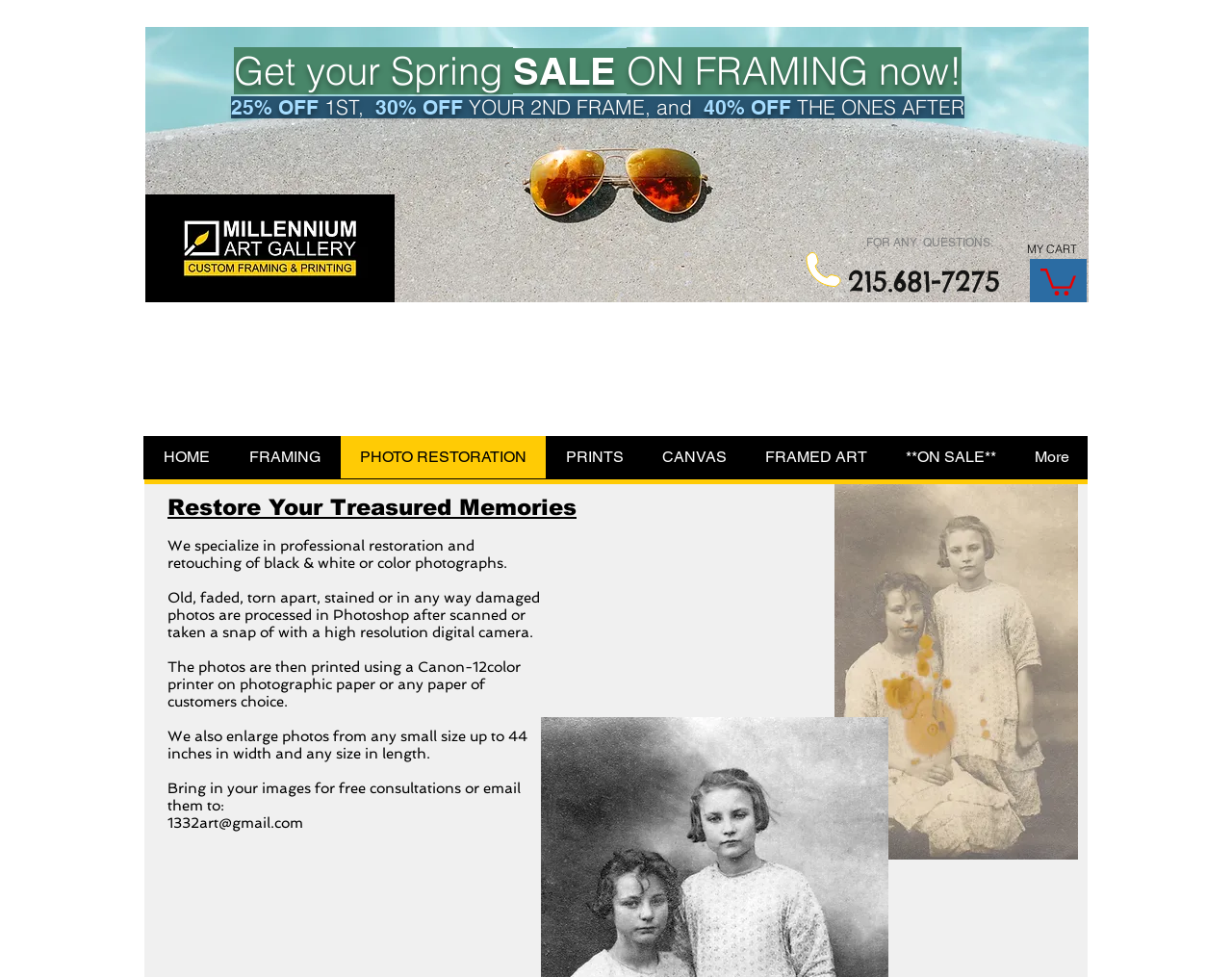What is the maximum width for photo enlargement?
From the screenshot, supply a one-word or short-phrase answer.

44 inches